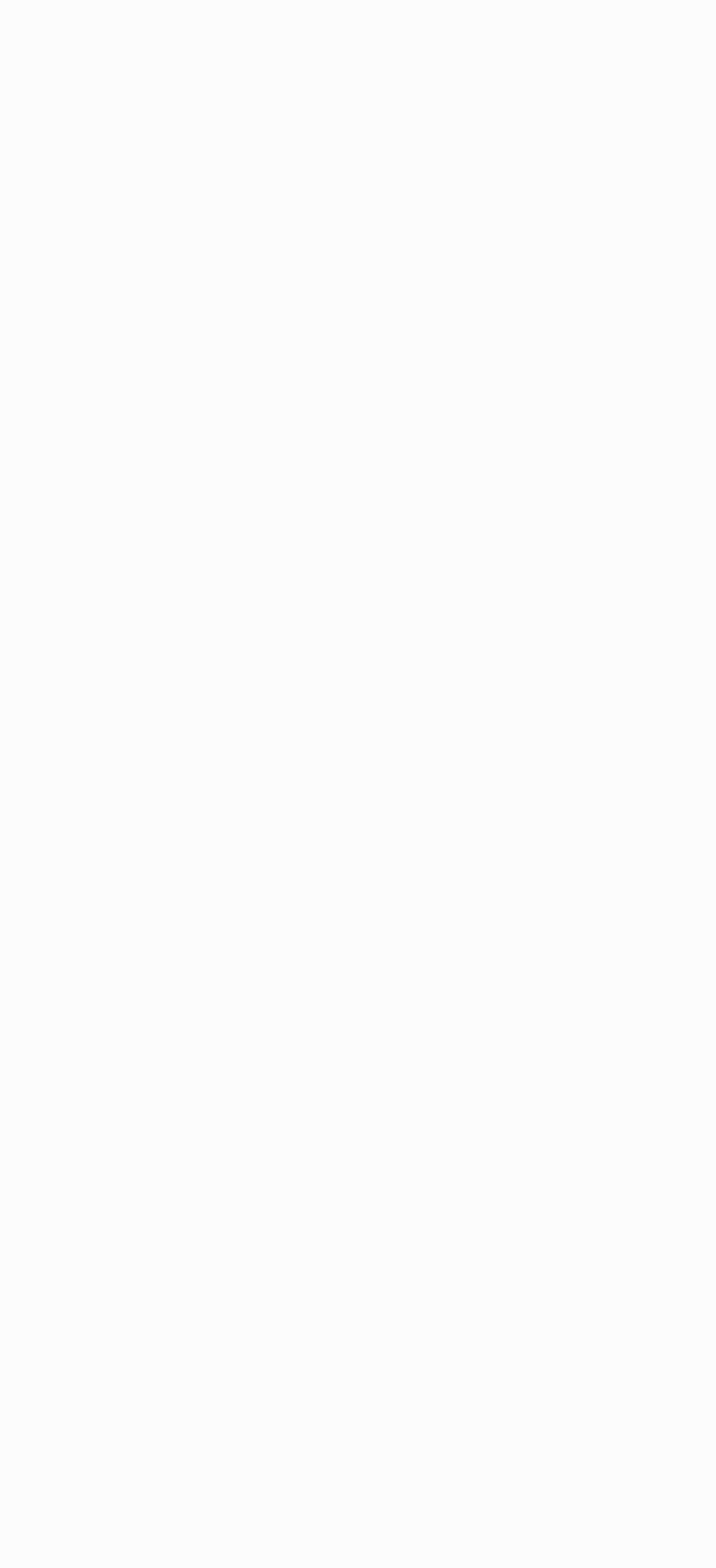Identify the bounding box coordinates for the region of the element that should be clicked to carry out the instruction: "Check out Spanish Passport information". The bounding box coordinates should be four float numbers between 0 and 1, i.e., [left, top, right, bottom].

[0.051, 0.407, 0.908, 0.461]